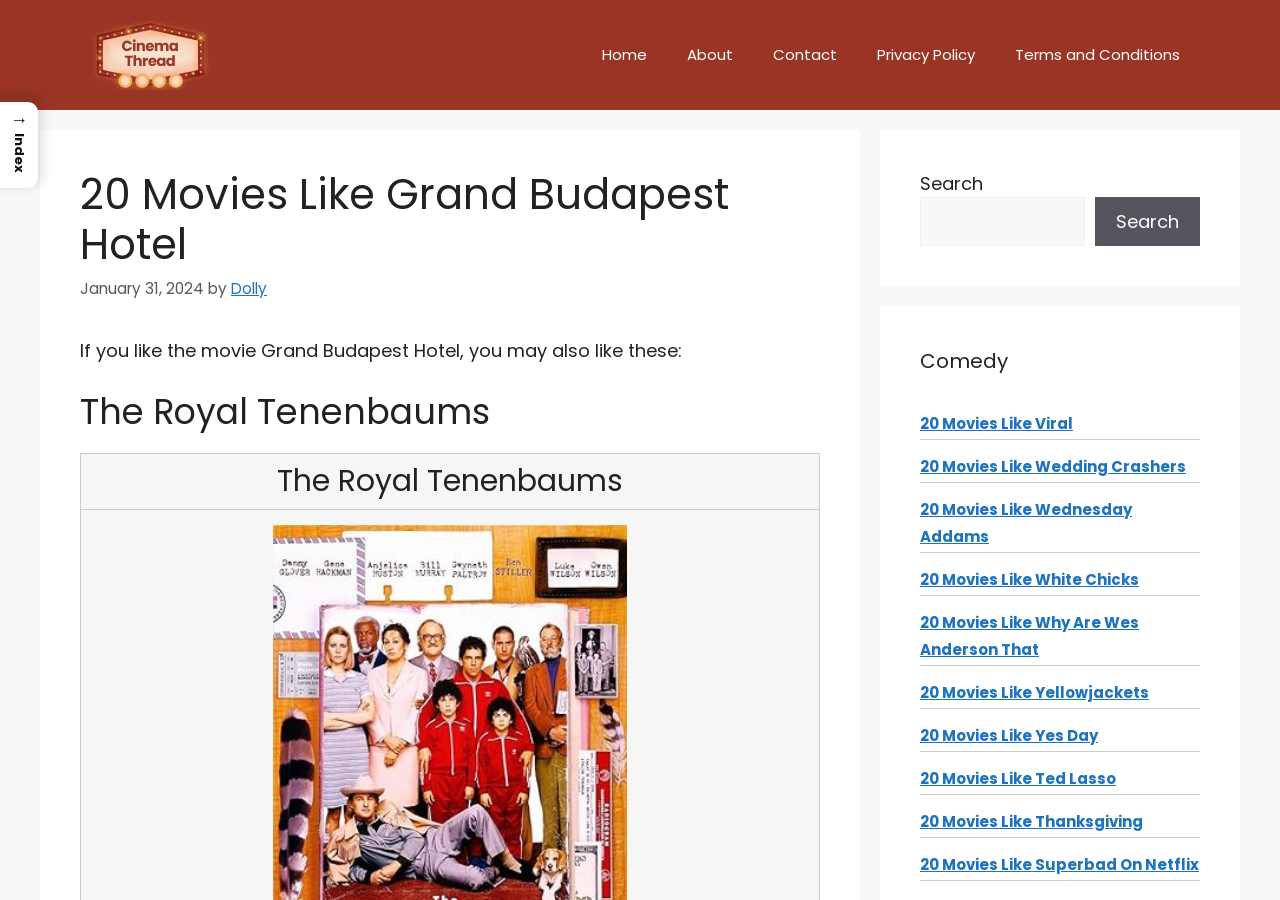Refer to the image and provide an in-depth answer to the question: 
What type of movies are listed on this webpage?

The webpage has a section labeled 'Comedy' which suggests that the movies listed on this webpage are comedies.